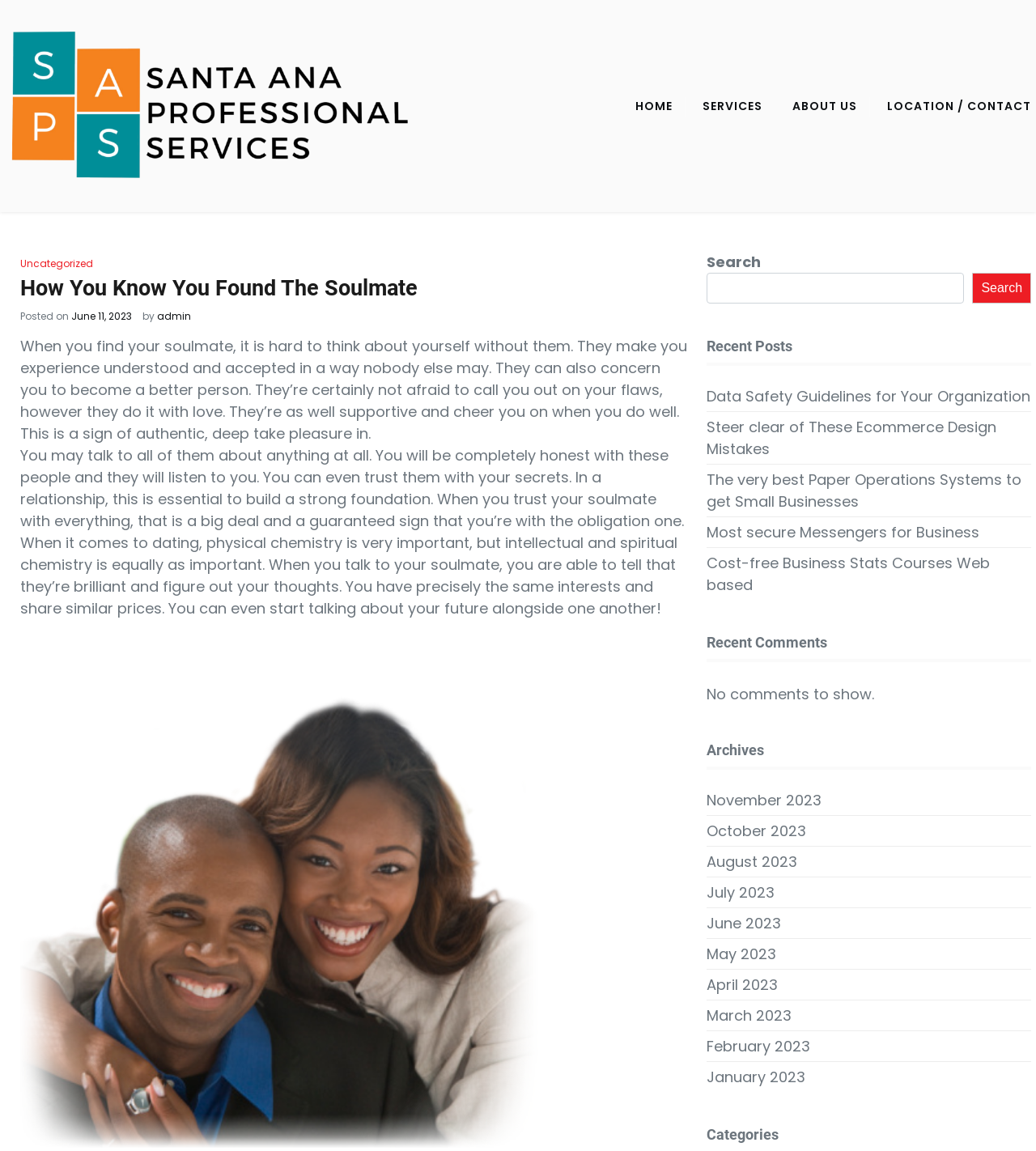What is the purpose of the search box?
Please provide a single word or phrase based on the screenshot.

To search the website